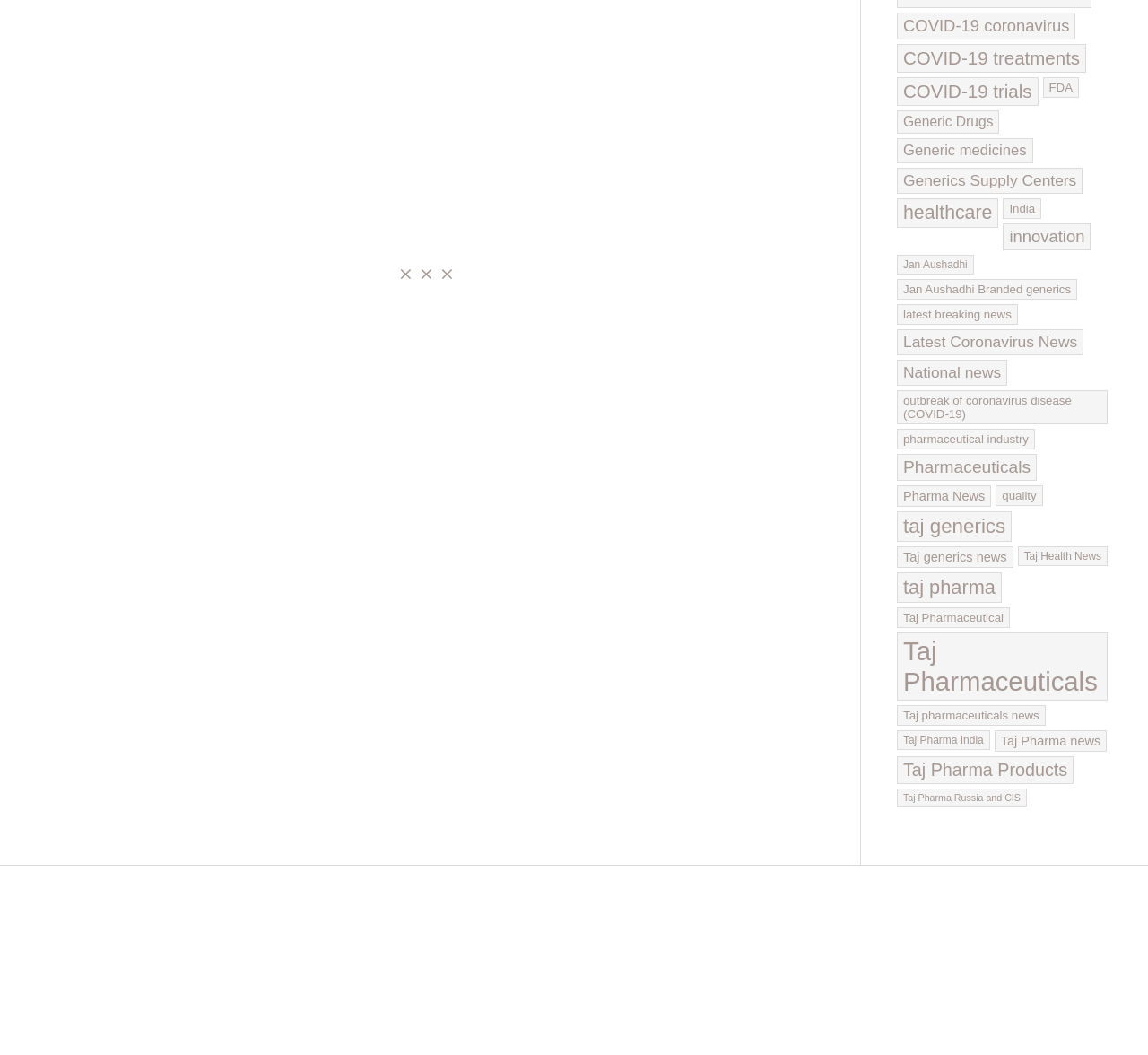Answer the question using only a single word or phrase: 
How many strengths are available for the injection?

4